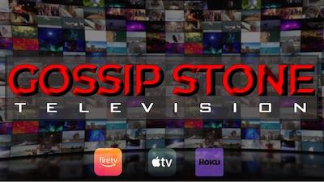Use a single word or phrase to answer this question: 
What devices can viewers access the network on?

Fire TV, Apple TV, Roku